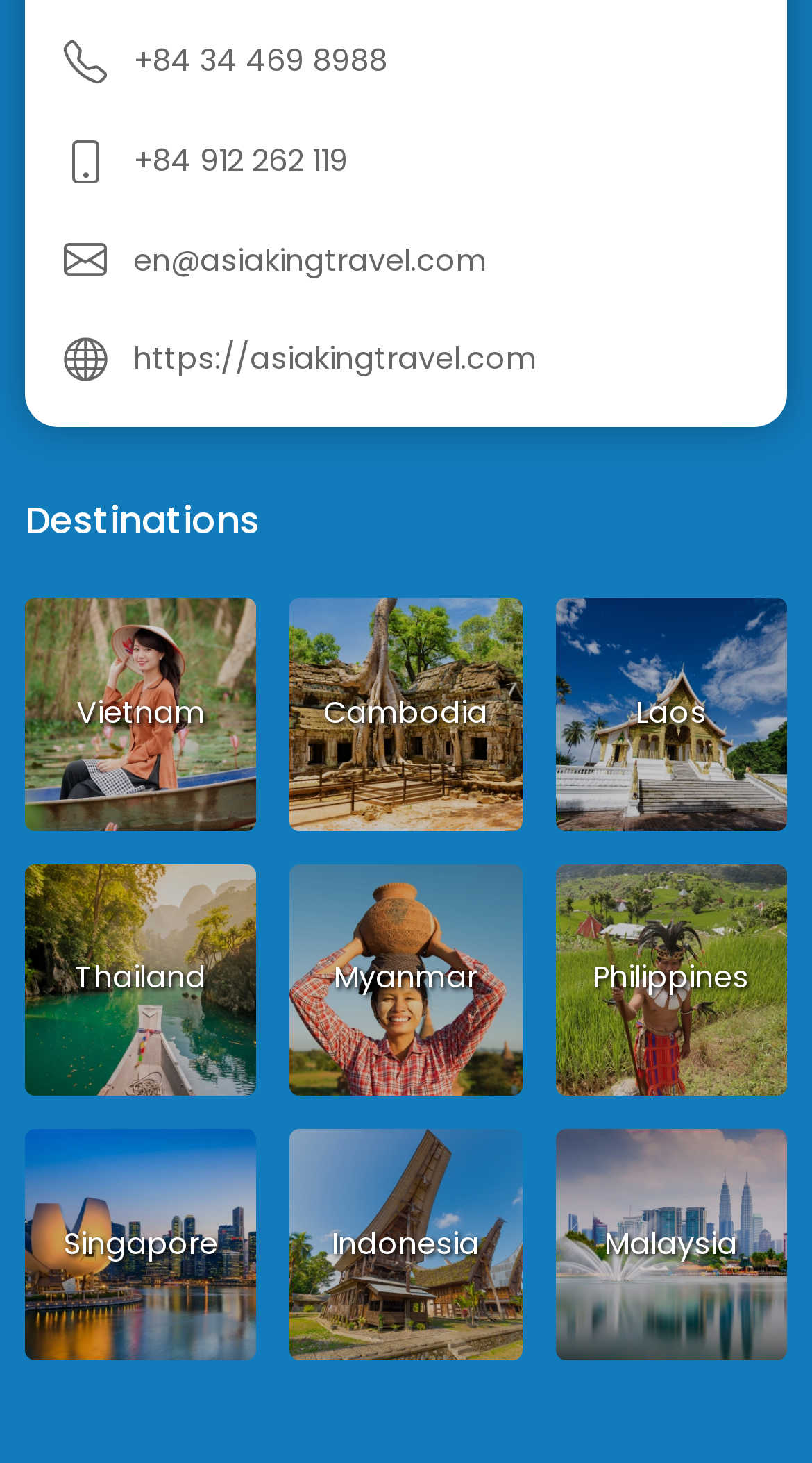From the webpage screenshot, predict the bounding box coordinates (top-left x, top-left y, bottom-right x, bottom-right y) for the UI element described here: +84 34 469 8988

[0.164, 0.028, 0.477, 0.056]